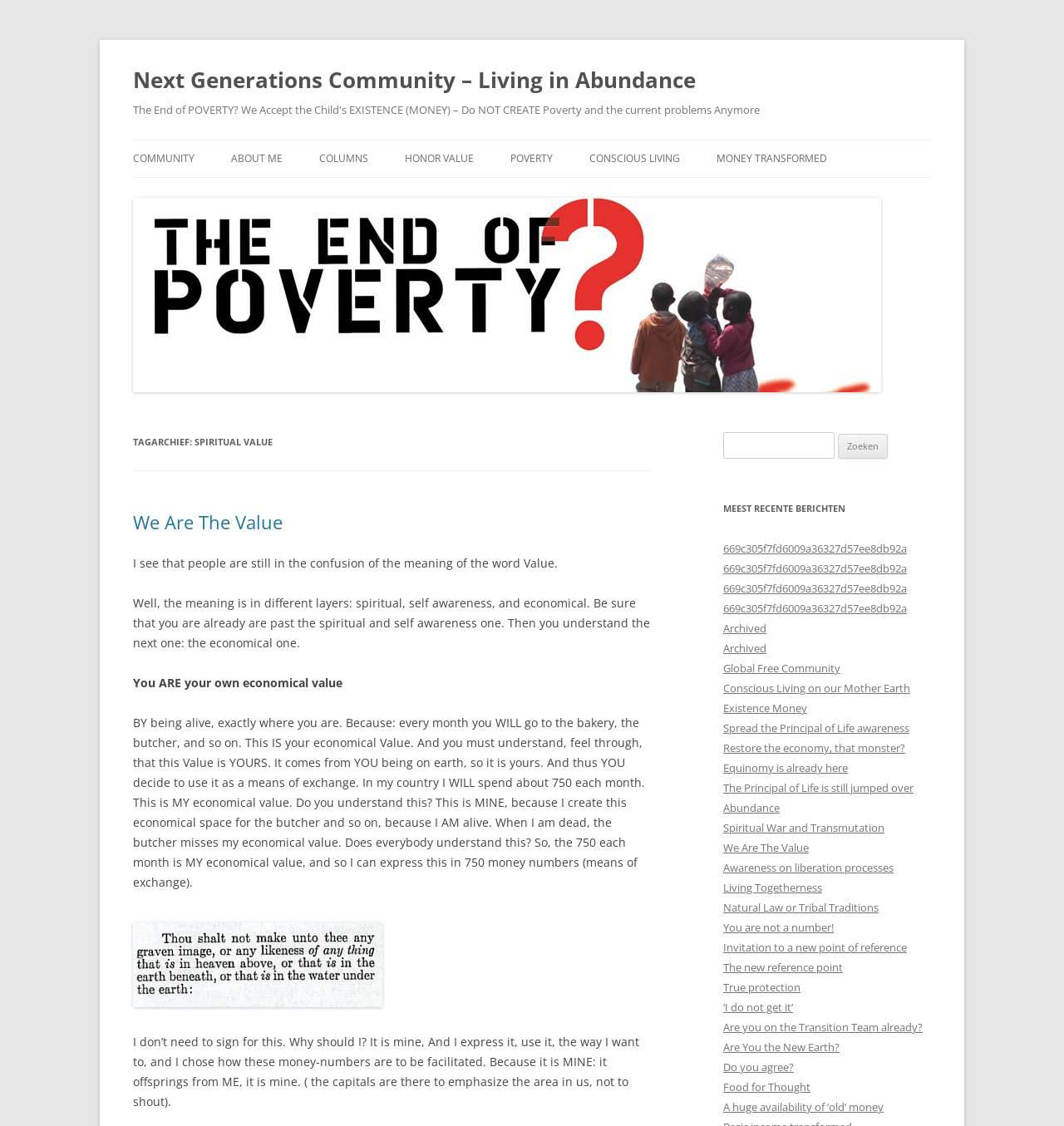Find the bounding box coordinates for the area that must be clicked to perform this action: "Click on the 'COMMUNITY' link".

[0.125, 0.125, 0.183, 0.157]